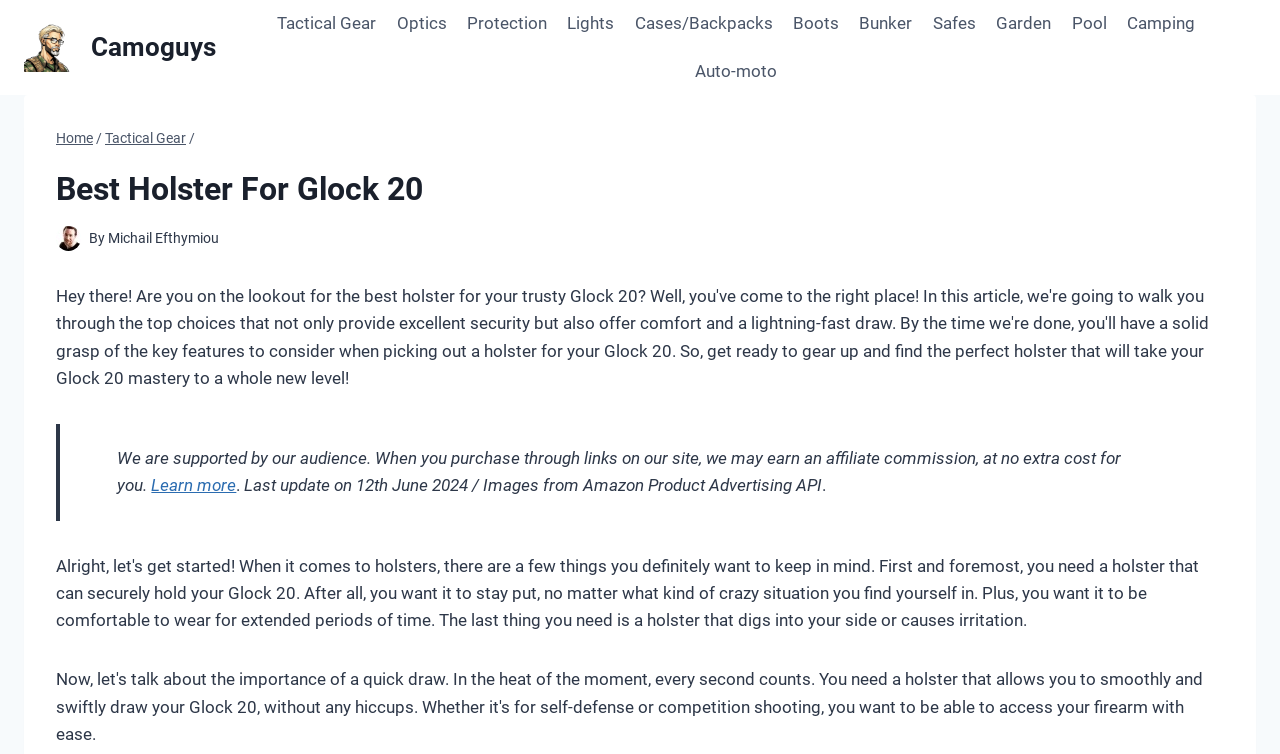Based on the image, please elaborate on the answer to the following question:
What is the date of the last update?

The date of the last update is mentioned in the blockquote section at the bottom of the webpage, which states 'Last update on 12th June 2024'.